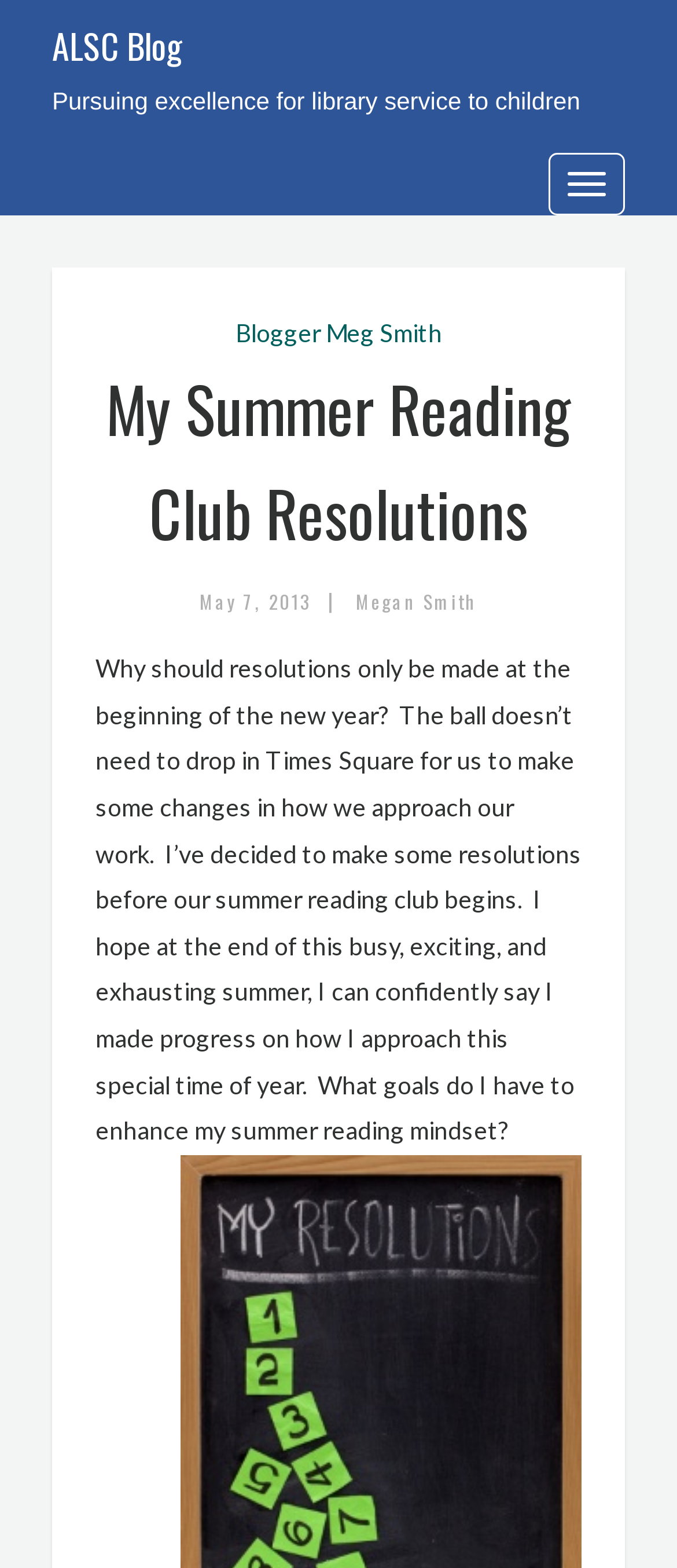Identify and provide the bounding box coordinates of the UI element described: "May 7, 2013May 6, 2013". The coordinates should be formatted as [left, top, right, bottom], with each number being a float between 0 and 1.

[0.295, 0.374, 0.459, 0.392]